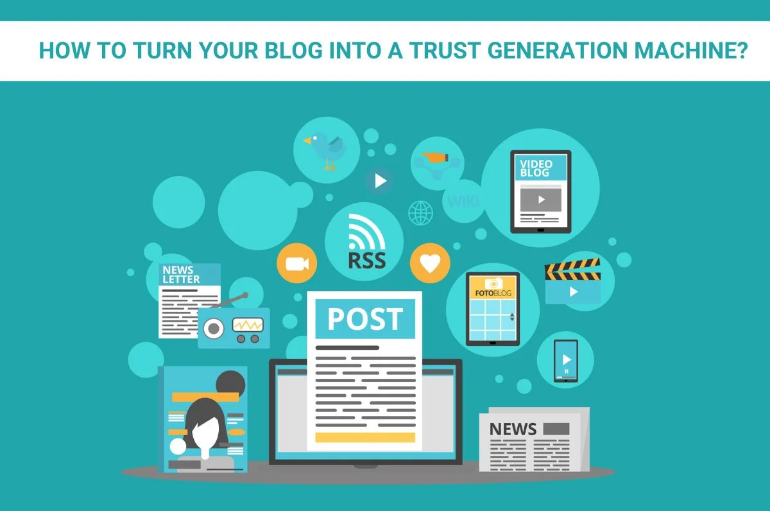Use a single word or phrase to answer the question: What type of icons surround the laptop?

Icons of online content creation